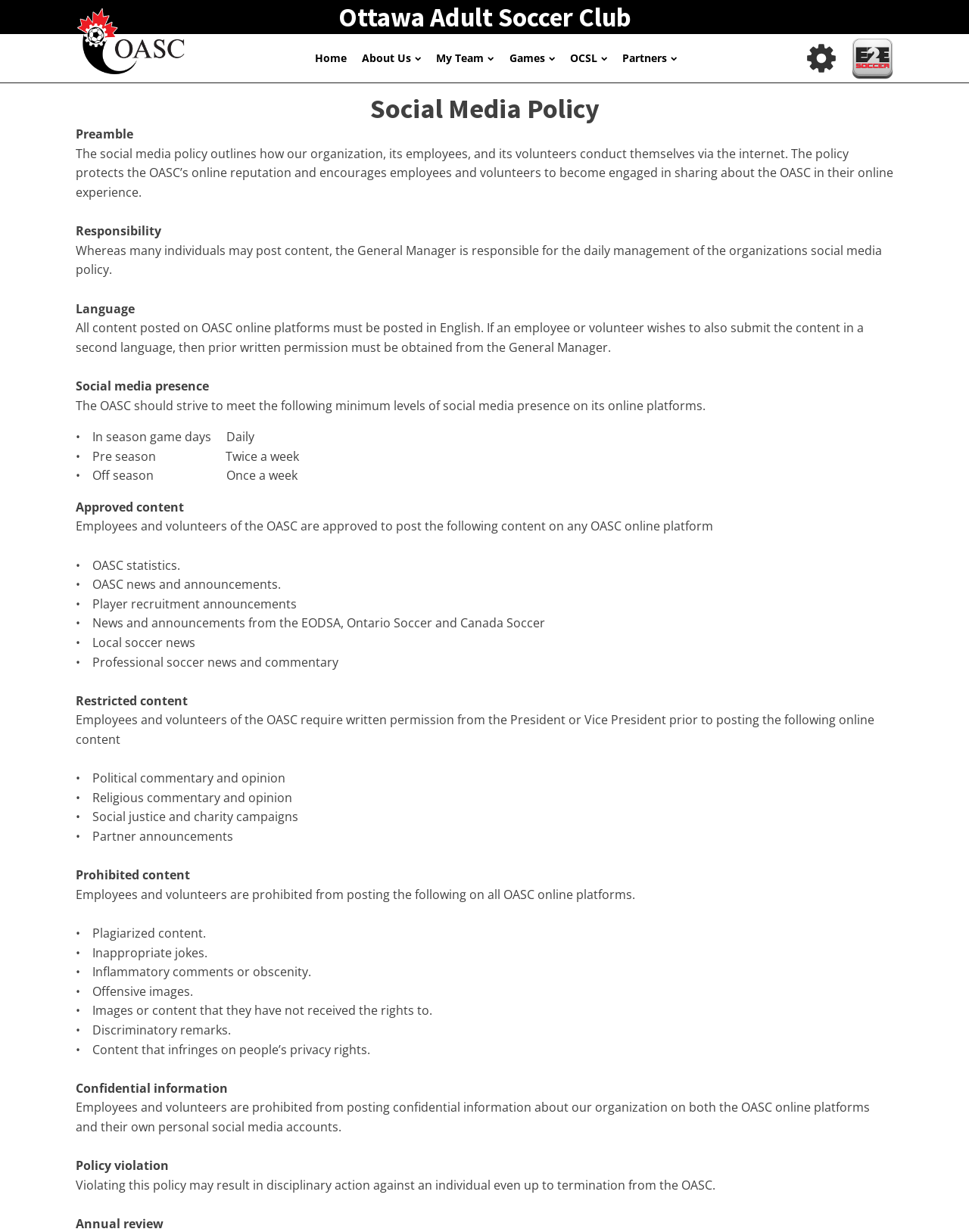Locate the bounding box of the UI element with the following description: "About Us".

[0.366, 0.034, 0.442, 0.06]